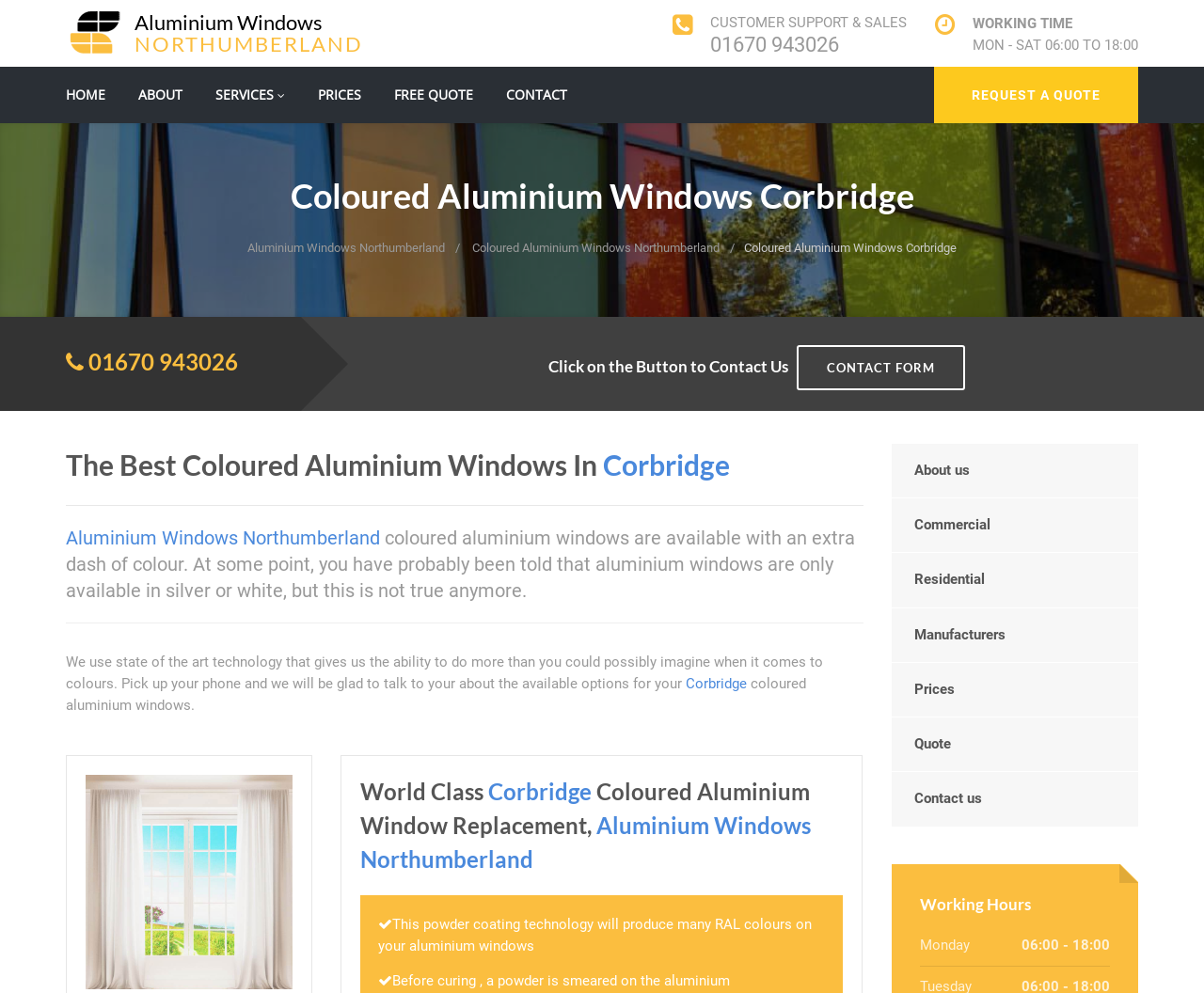Please identify the bounding box coordinates of the area that needs to be clicked to follow this instruction: "Click the 'Close' button".

None